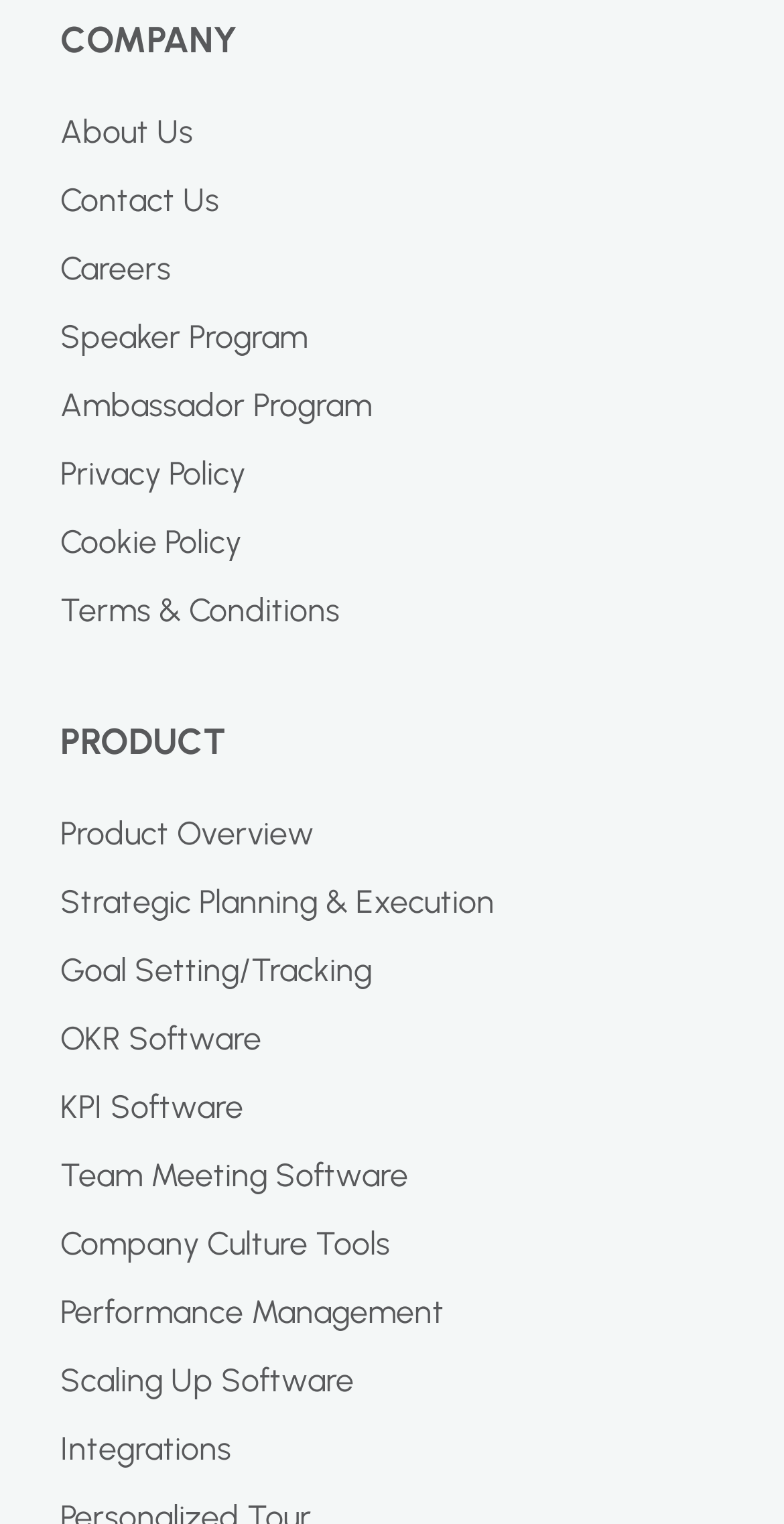What is the last link on the webpage?
Refer to the image and provide a concise answer in one word or phrase.

Integrations